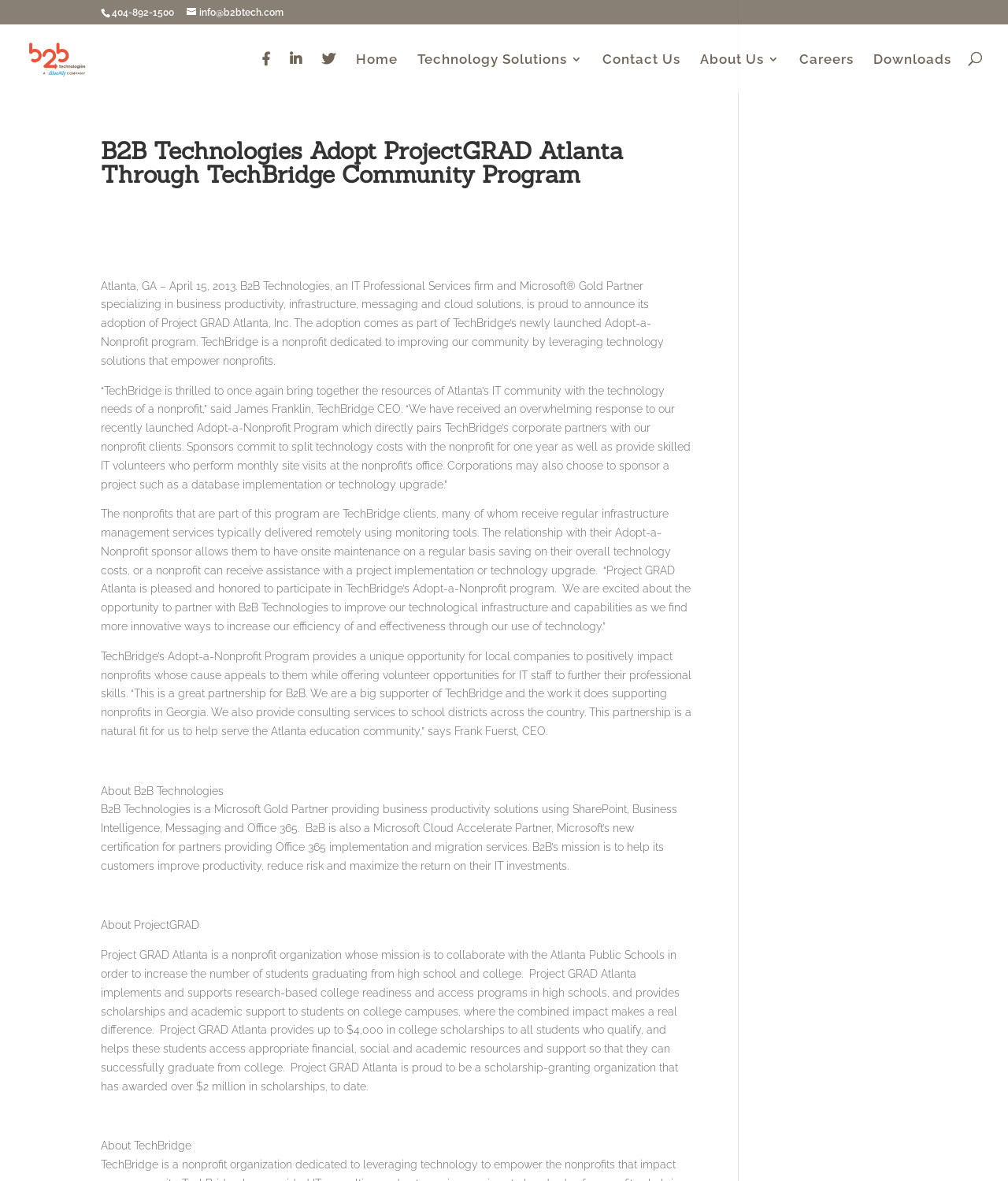Please identify the bounding box coordinates of the element's region that I should click in order to complete the following instruction: "Visit R-Tools Technology Inc.". The bounding box coordinates consist of four float numbers between 0 and 1, i.e., [left, top, right, bottom].

None